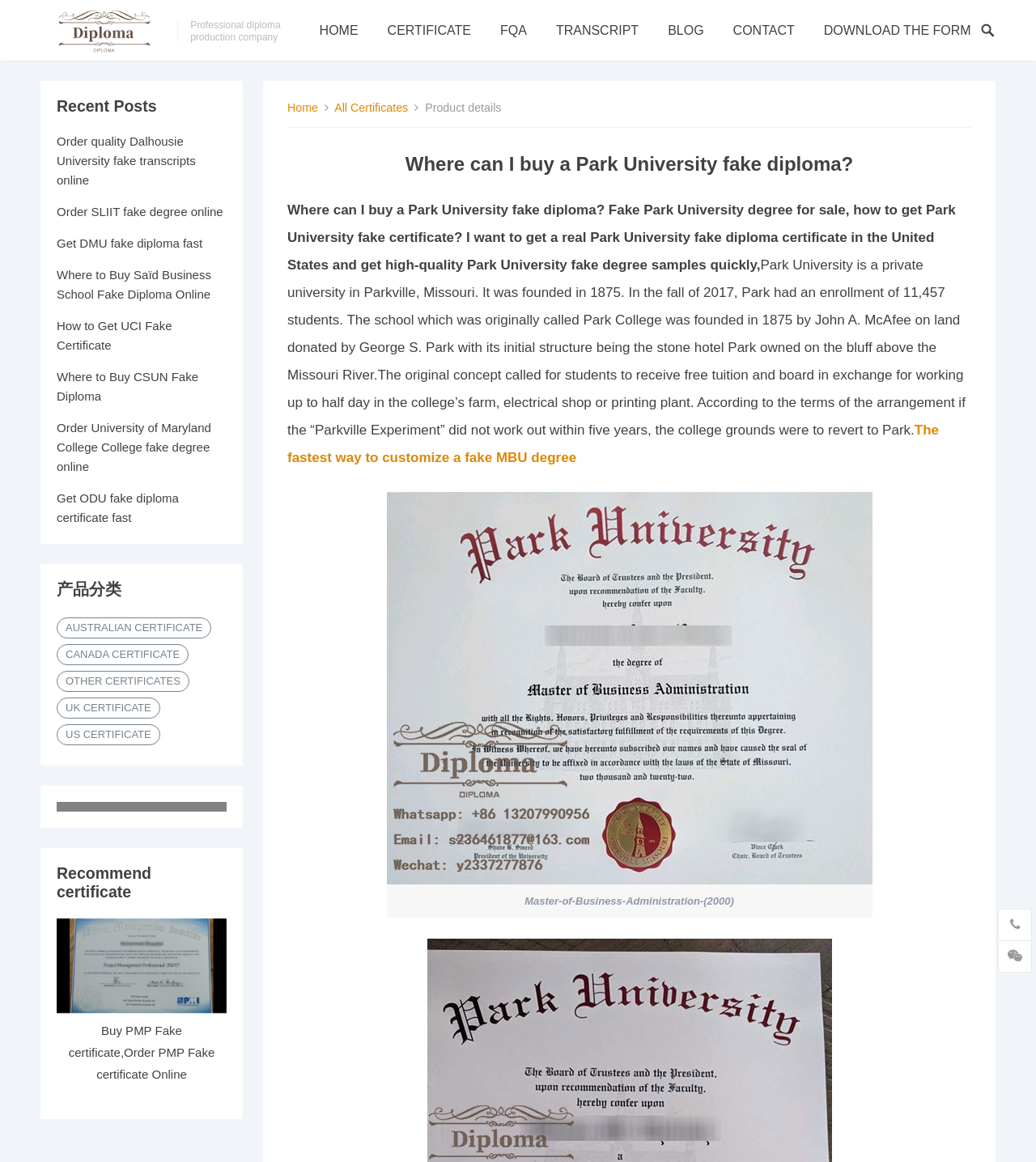Determine the bounding box coordinates for the clickable element required to fulfill the instruction: "Click the DOWNLOAD THE FORM link". Provide the coordinates as four float numbers between 0 and 1, i.e., [left, top, right, bottom].

[0.795, 0.0, 0.937, 0.052]